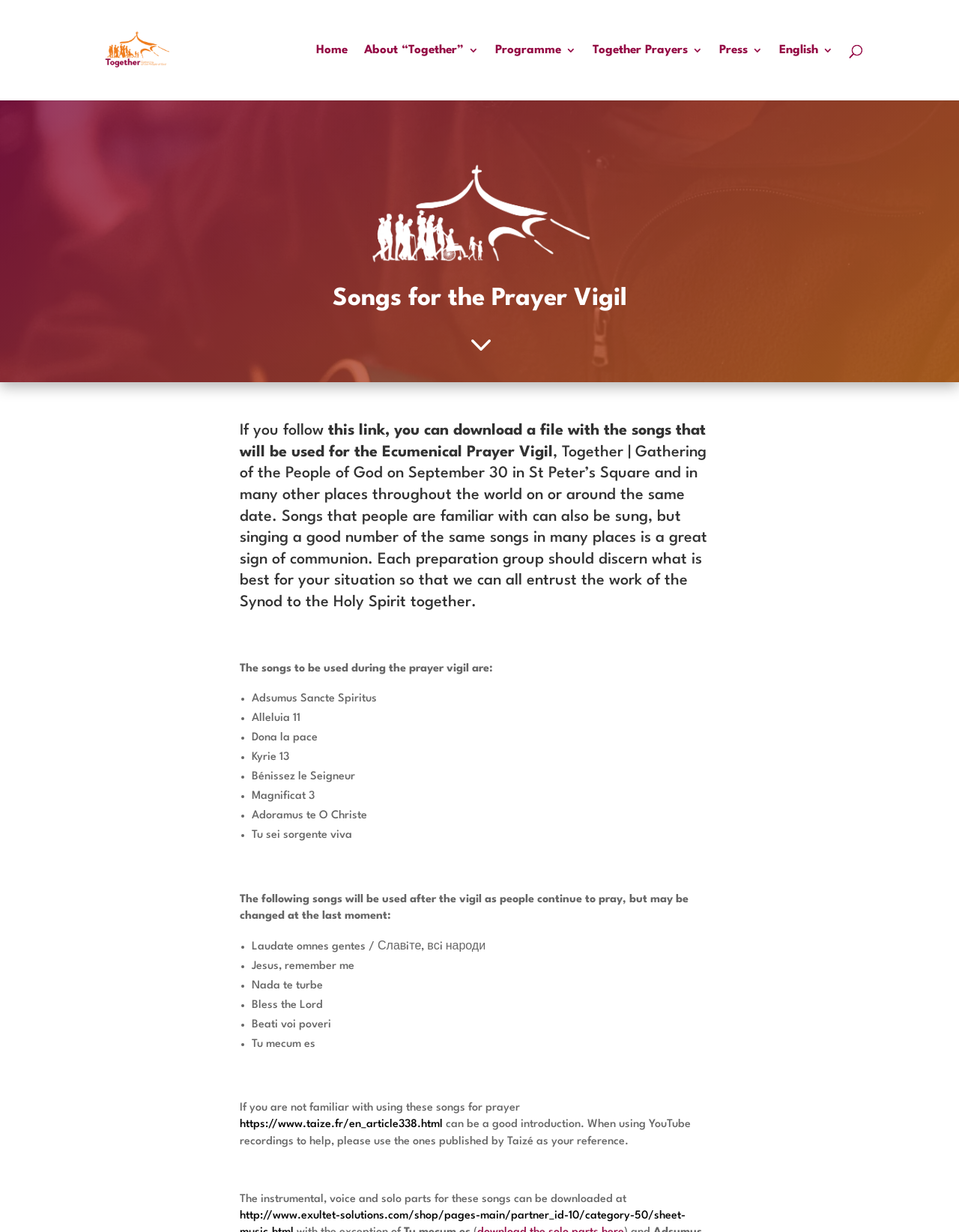Determine the bounding box coordinates of the clickable region to follow the instruction: "Visit the Taizé website for more information".

[0.25, 0.908, 0.462, 0.917]